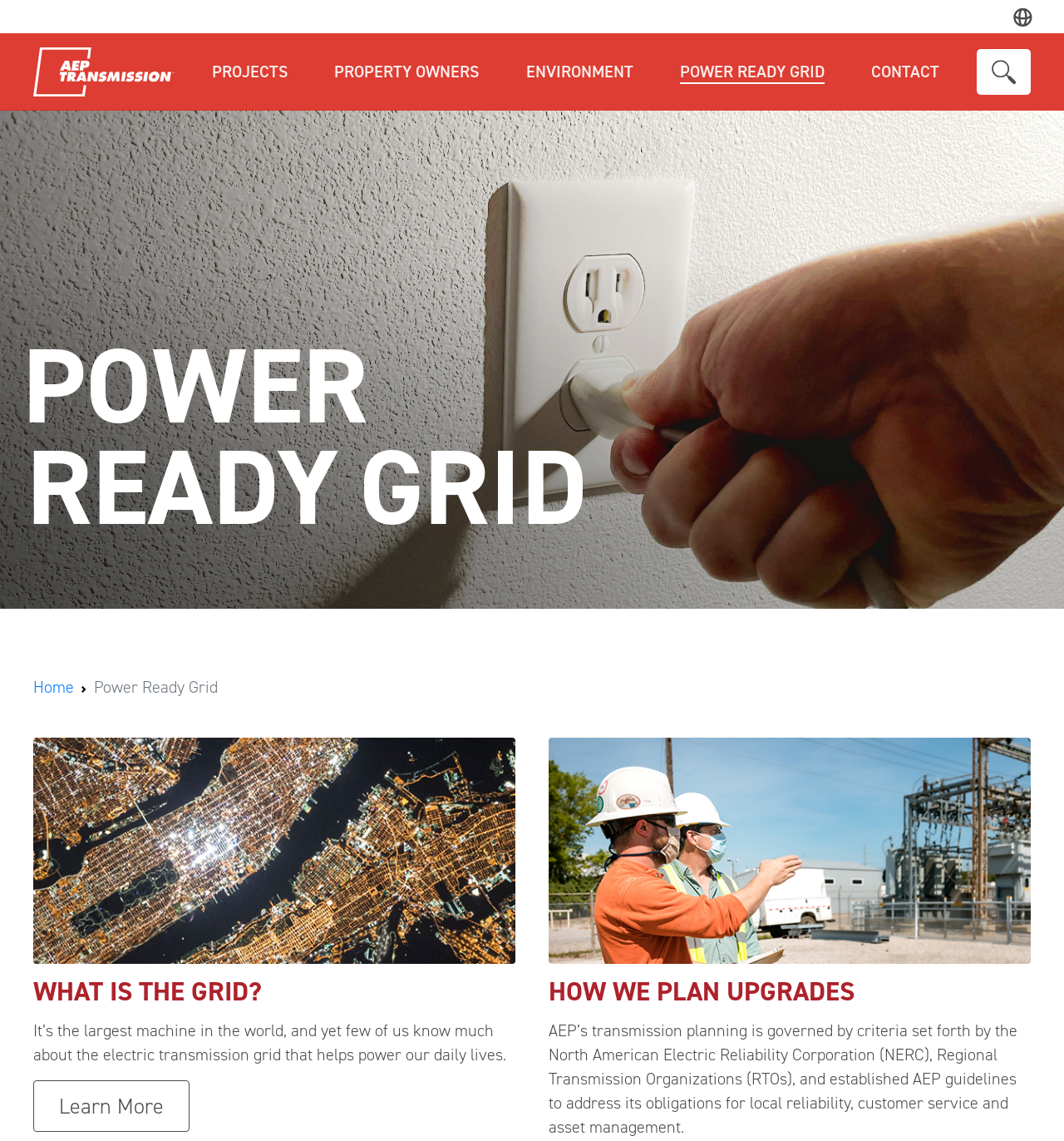Please provide the bounding box coordinates for the element that needs to be clicked to perform the instruction: "Learn about Power Ready Grid". The coordinates must consist of four float numbers between 0 and 1, formatted as [left, top, right, bottom].

[0.639, 0.03, 0.775, 0.096]